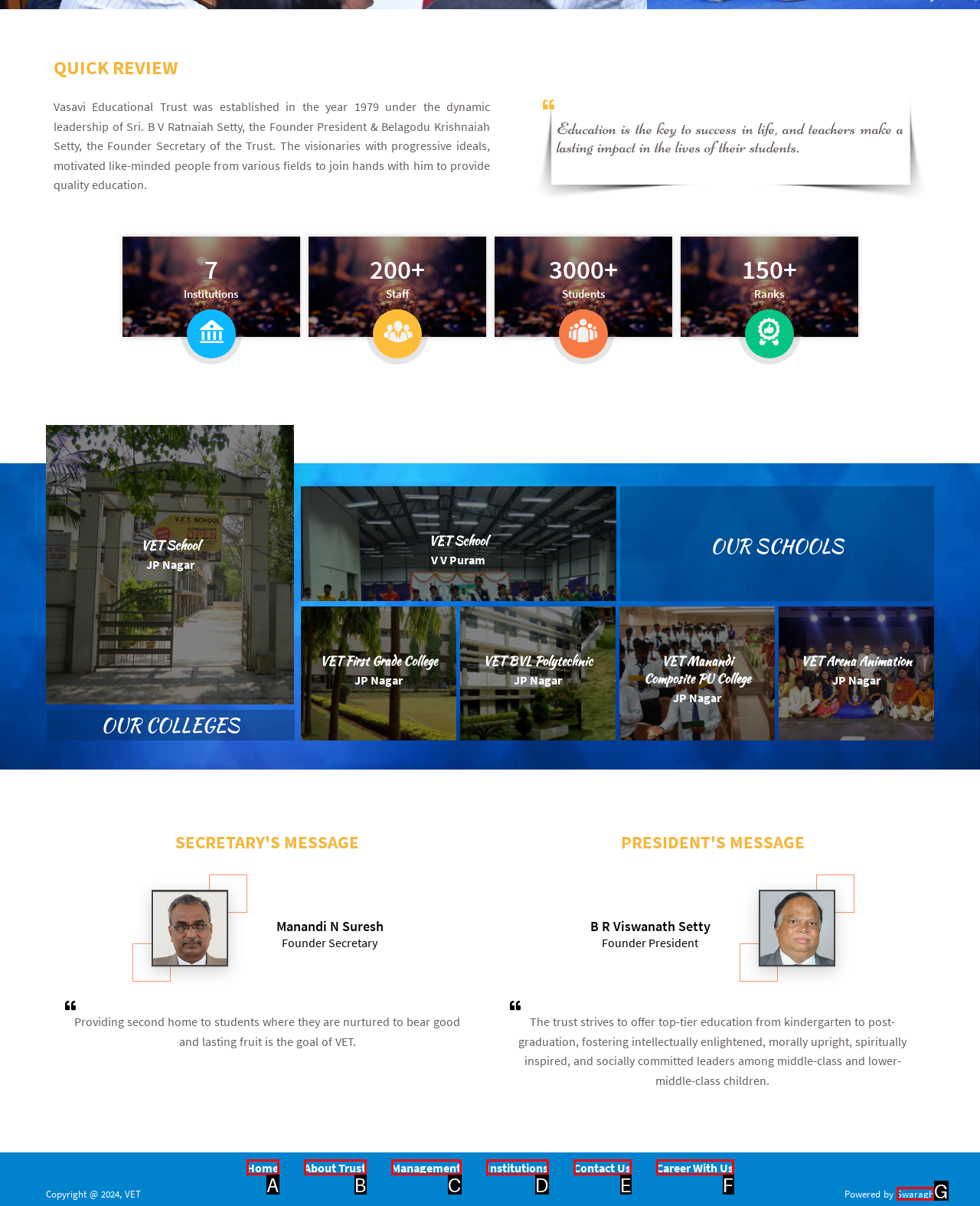Select the letter from the given choices that aligns best with the description: Management. Reply with the specific letter only.

C